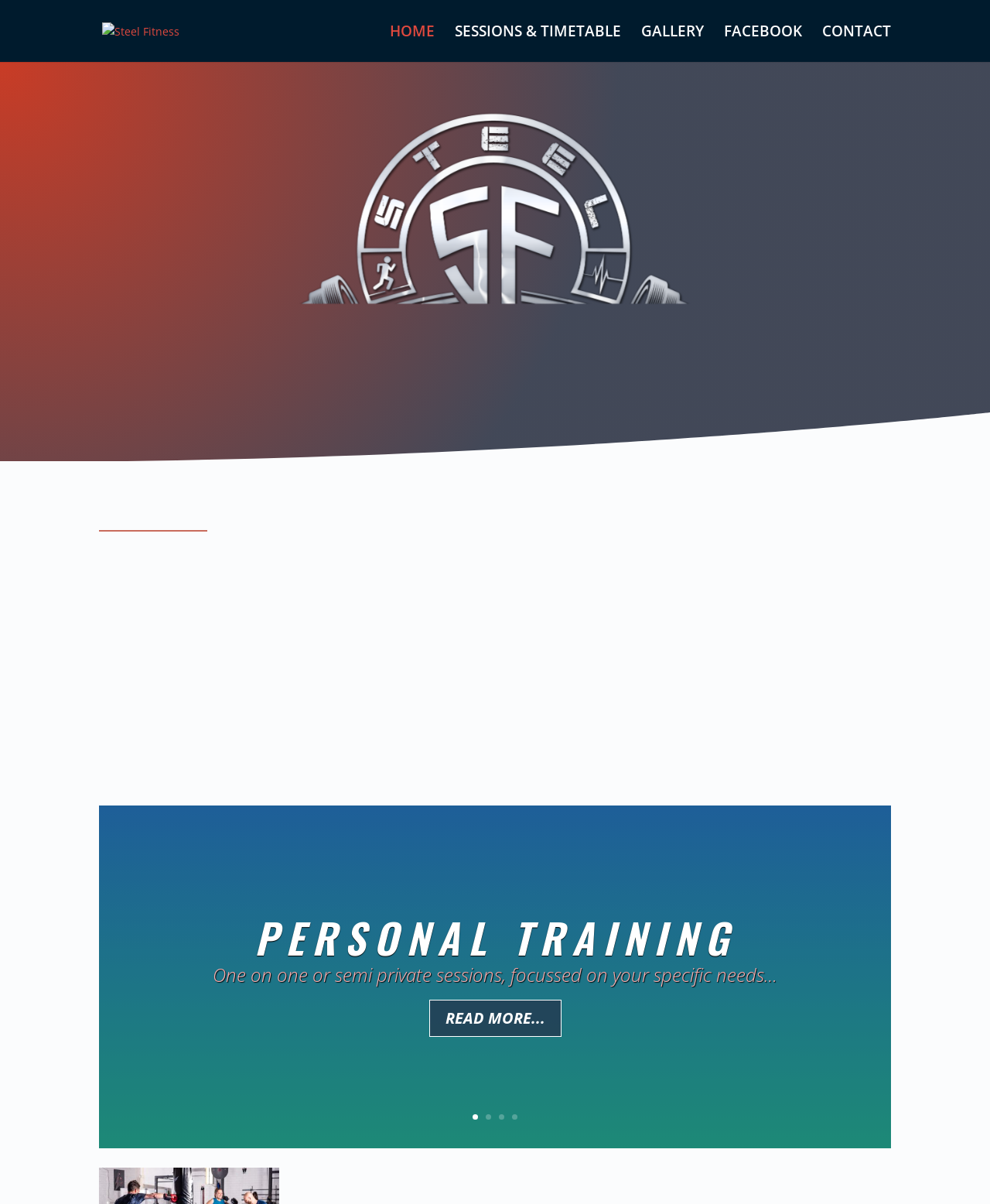Generate a detailed explanation of the webpage's features and information.

The webpage is about Steel Fitness, a fitness and personal training center located in Perth, Western Australia. At the top left, there is a logo of Steel Fitness, which is an image with a link to the homepage. Below the logo, there is a navigation menu with five links: HOME, SESSIONS & TIMETABLE, GALLERY, FACEBOOK, and CONTACT.

On the main content area, there is a search bar at the top. Below the search bar, there are three headings: STEEL FITNESS, STEEL FITNESS, and RYAN STEEL, TRAINER. Following these headings, there is a paragraph of text that describes the fitness center, its services, and the background of the trainer, Ryan Steel.

Below the paragraph, there is a table with a heading PERSONAL TRAINING. The table contains a link to PERSONAL TRAINING, a brief description of the service, and a READ MORE link. At the bottom of the page, there are five links, numbered from 1 to 5, which seem to be pagination links.

Throughout the page, there are no images other than the Steel Fitness logo. The overall layout is organized, with clear headings and concise text.